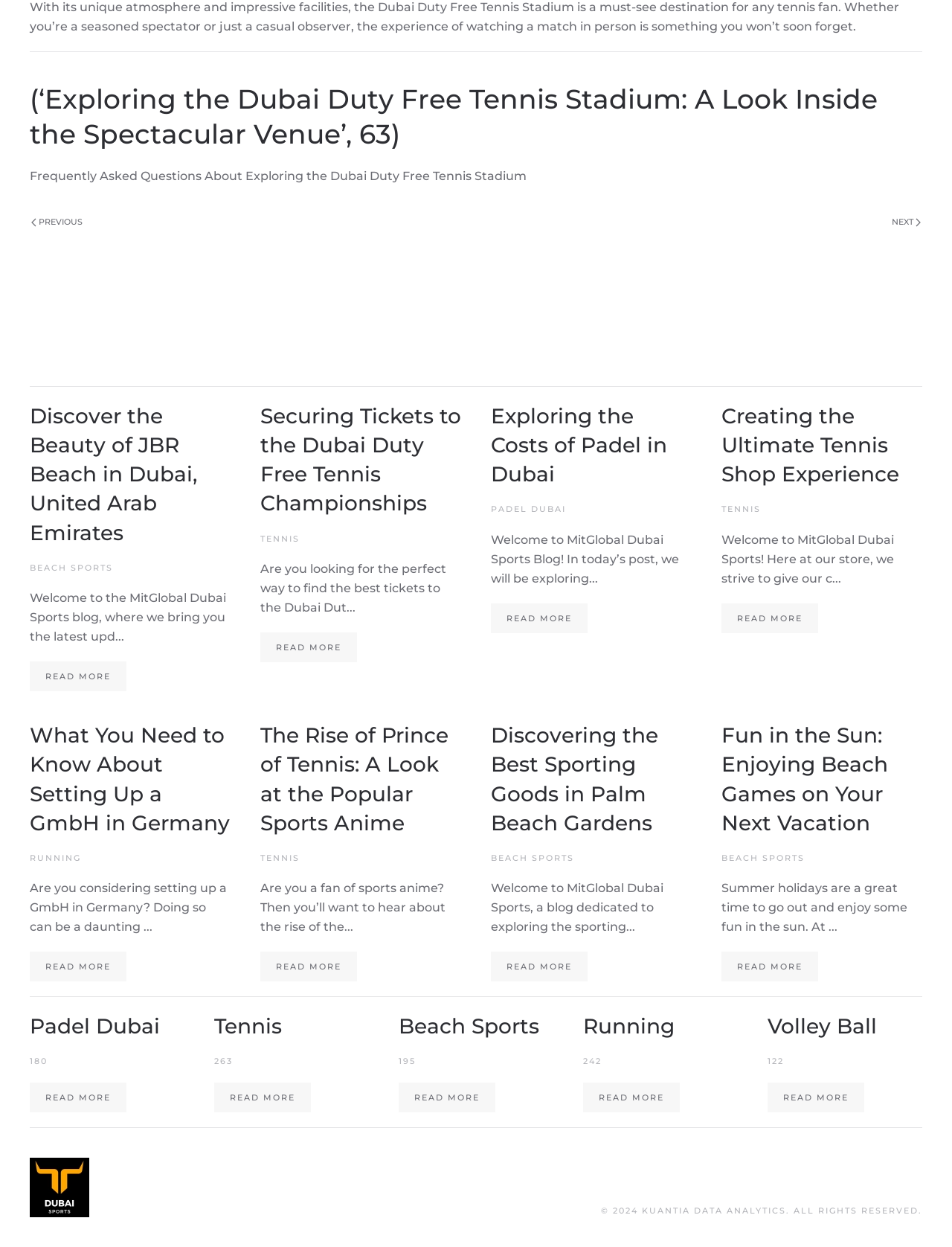Find the bounding box coordinates for the UI element that matches this description: "Tennis".

[0.273, 0.428, 0.315, 0.436]